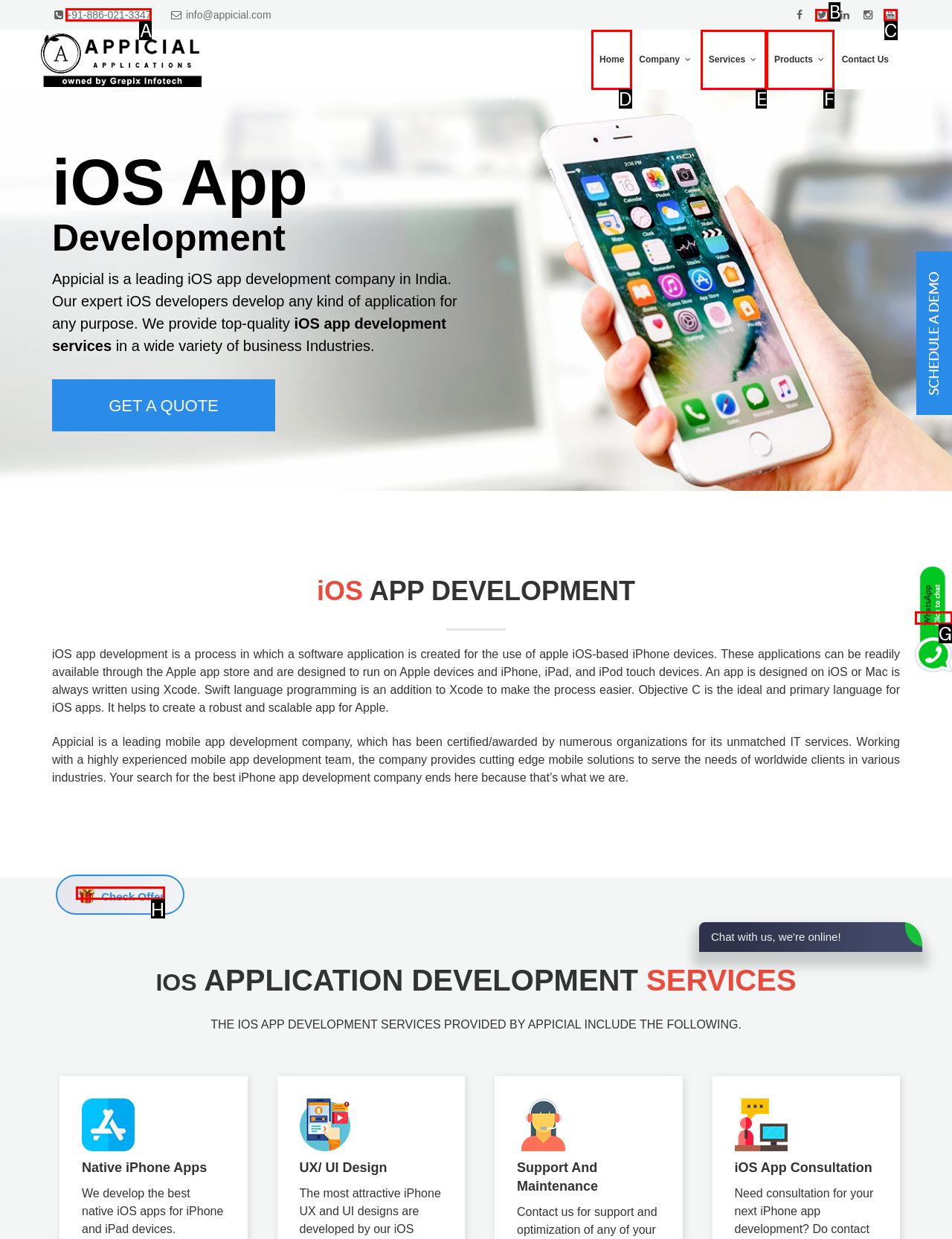Choose the HTML element to click for this instruction: View the Portfolio Answer with the letter of the correct choice from the given options.

None